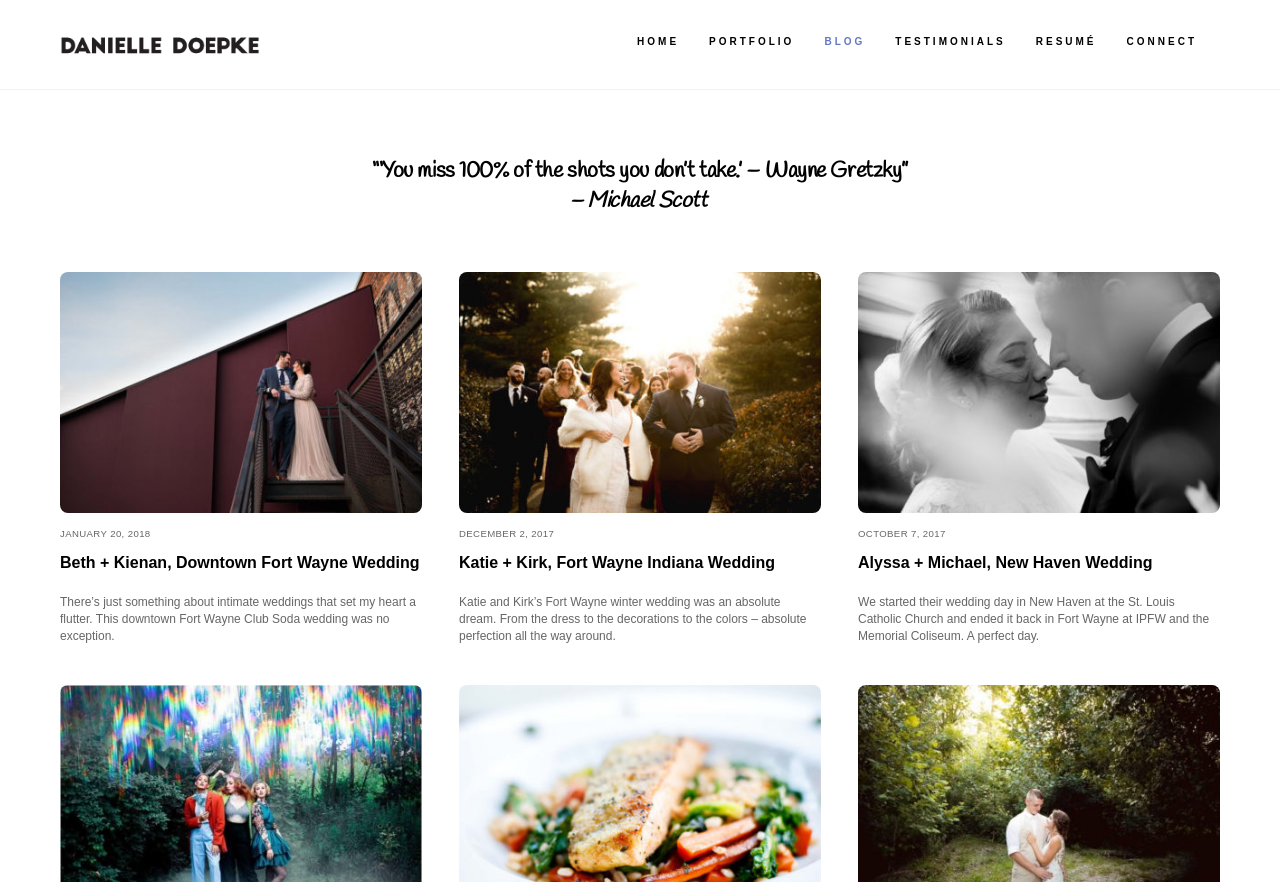Please identify the bounding box coordinates of where to click in order to follow the instruction: "Check the testimonials".

[0.688, 0.017, 0.797, 0.078]